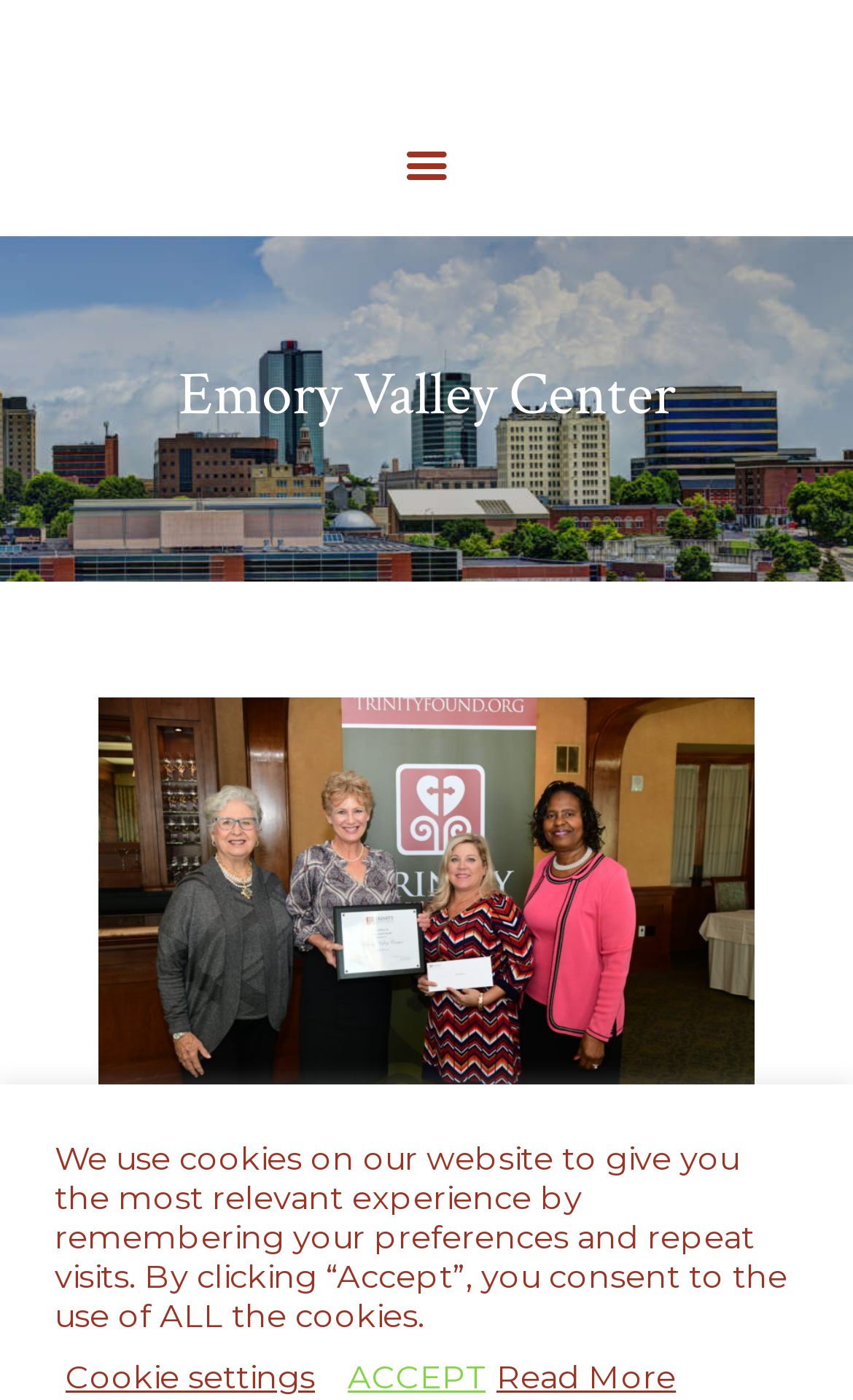Identify the bounding box of the UI element that matches this description: "Read More".

[0.582, 0.97, 0.792, 0.998]